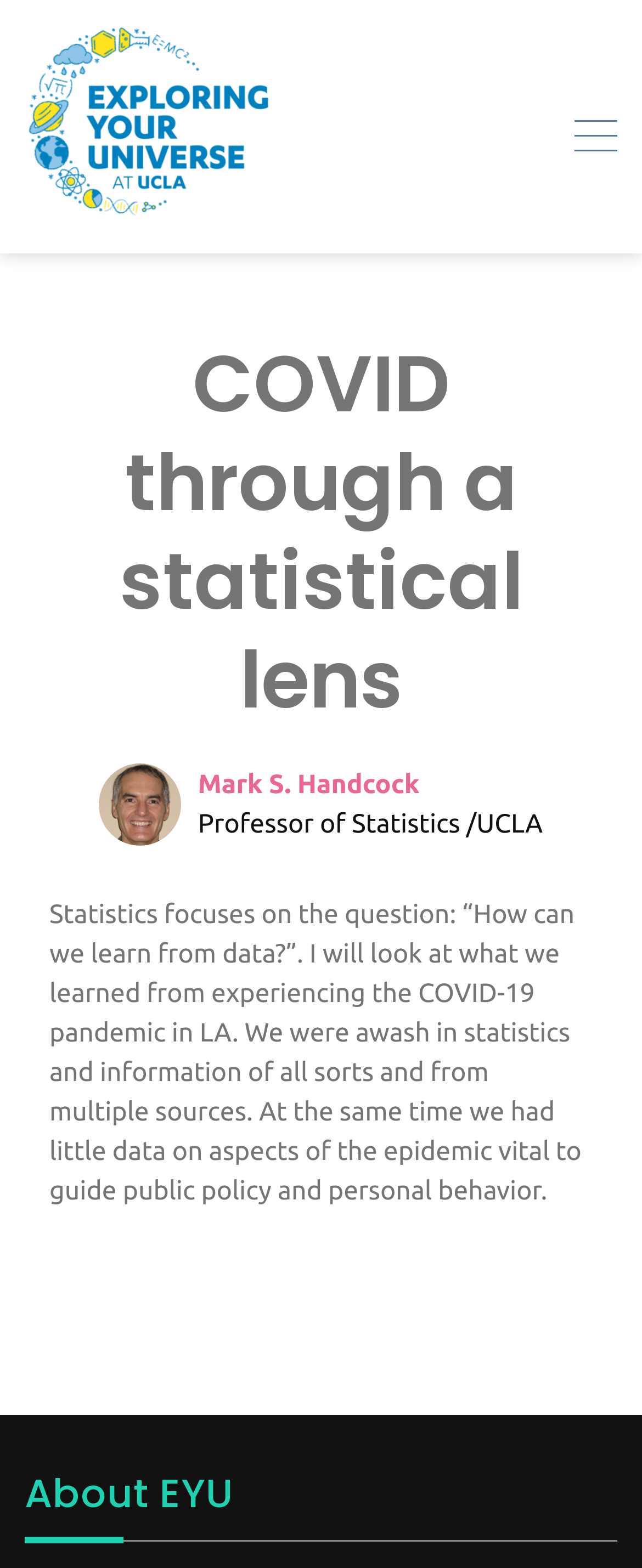Identify and extract the heading text of the webpage.

COVID through a statistical lens